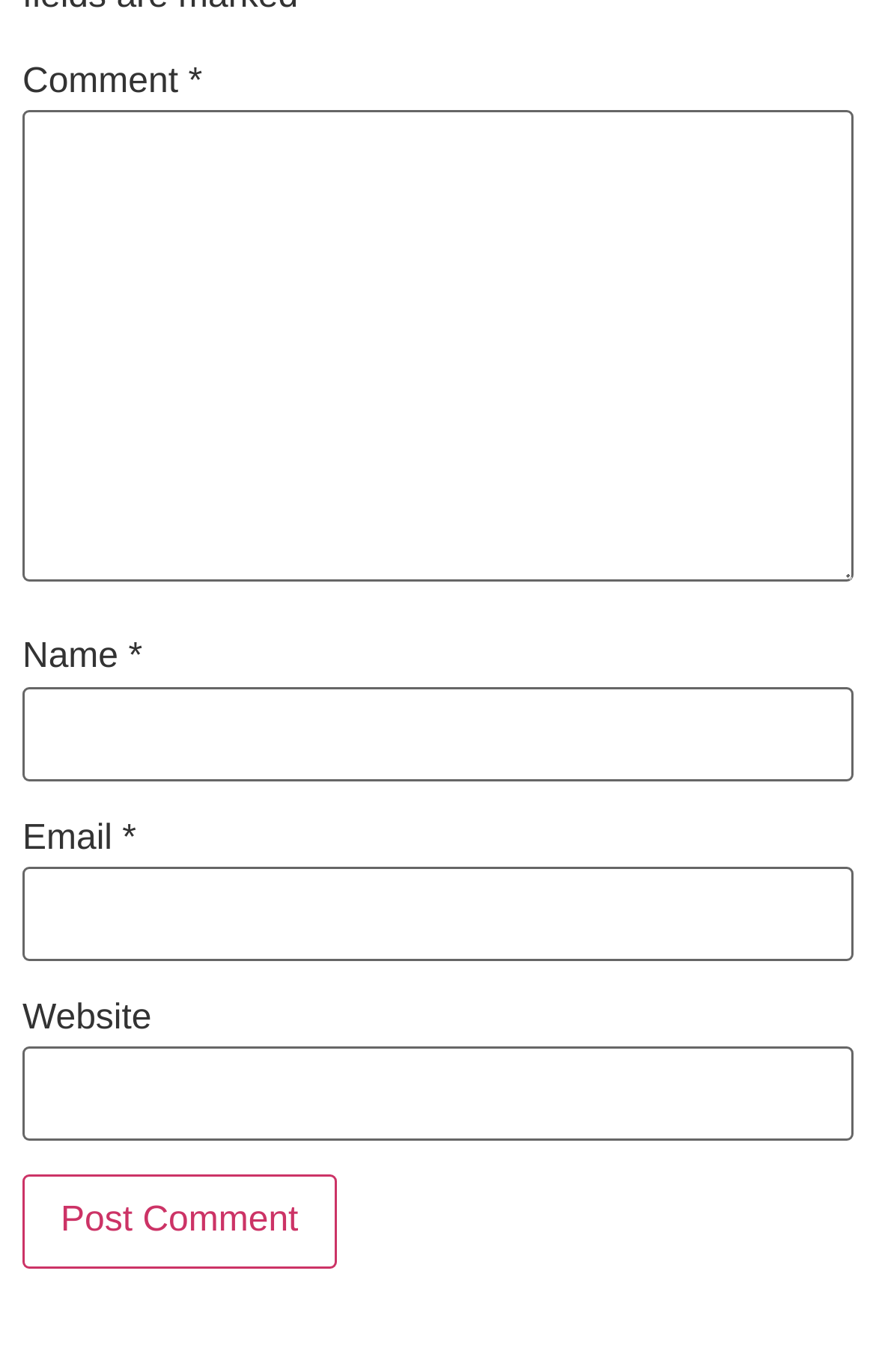Refer to the element description +1 (877) 436-6004 and identify the corresponding bounding box in the screenshot. Format the coordinates as (top-left x, top-left y, bottom-right x, bottom-right y) with values in the range of 0 to 1.

None